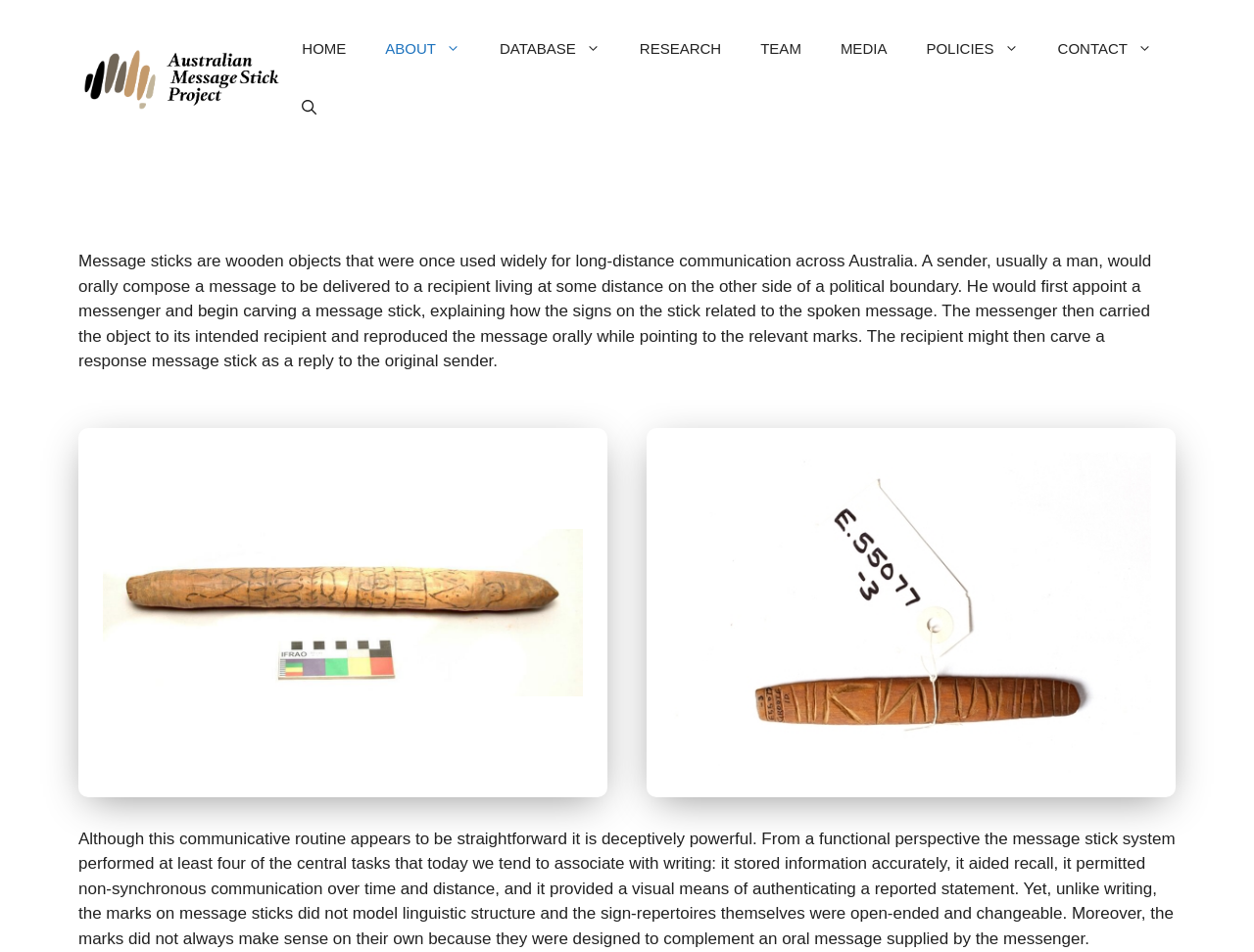Identify the bounding box coordinates for the element you need to click to achieve the following task: "Click the 'CONTACT' link". Provide the bounding box coordinates as four float numbers between 0 and 1, in the form [left, top, right, bottom].

[0.828, 0.021, 0.934, 0.082]